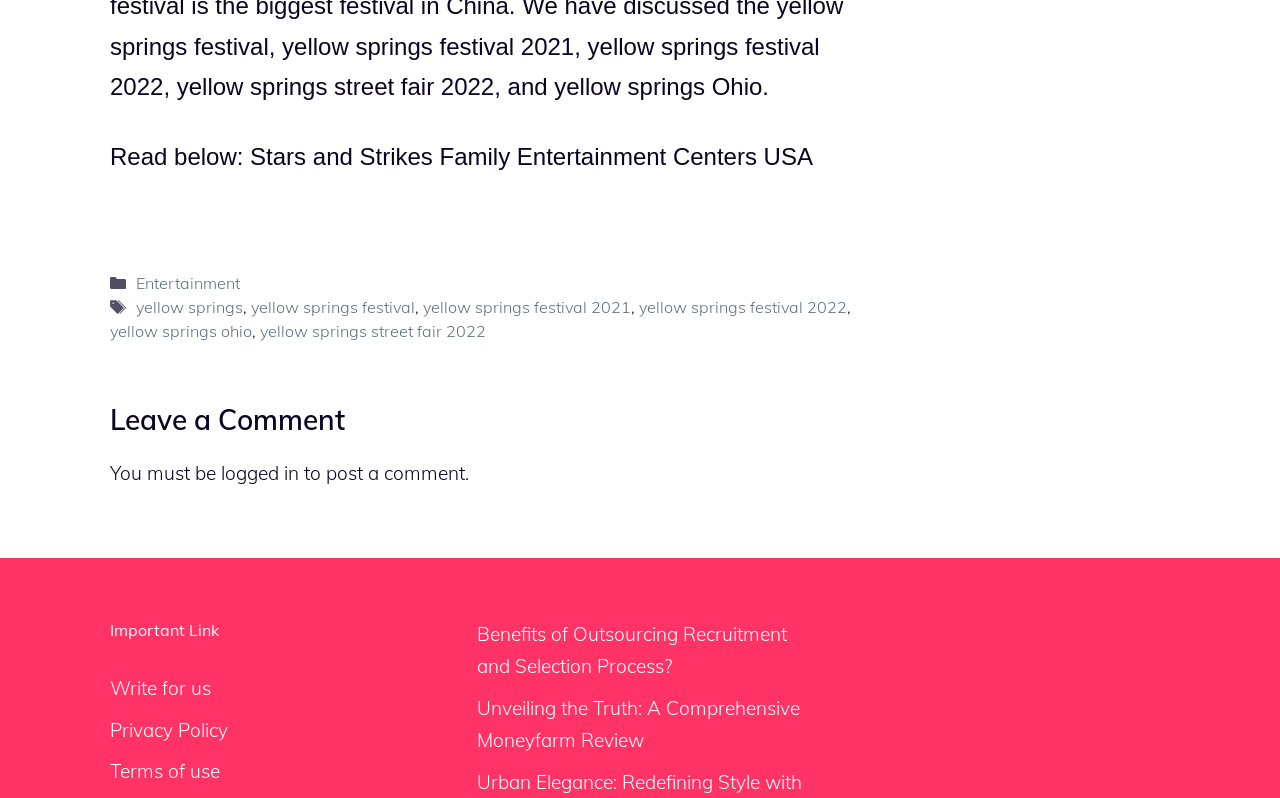Please locate the bounding box coordinates of the element's region that needs to be clicked to follow the instruction: "Check the Benefits of Outsourcing Recruitment and Selection Process". The bounding box coordinates should be provided as four float numbers between 0 and 1, i.e., [left, top, right, bottom].

[0.372, 0.779, 0.615, 0.85]